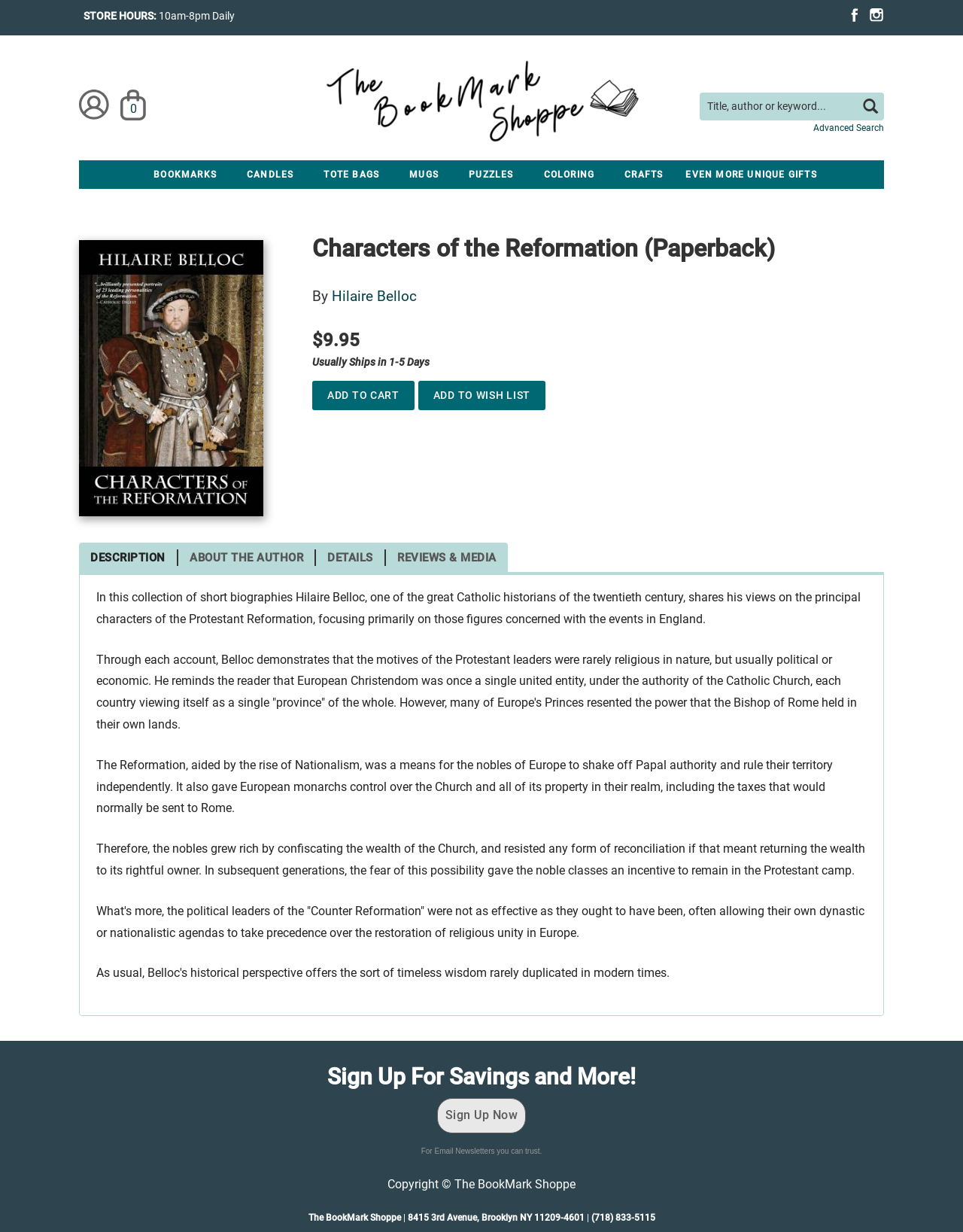Using the given element description, provide the bounding box coordinates (top-left x, top-left y, bottom-right x, bottom-right y) for the corresponding UI element in the screenshot: Even More Unique Gifts

[0.704, 0.13, 0.856, 0.153]